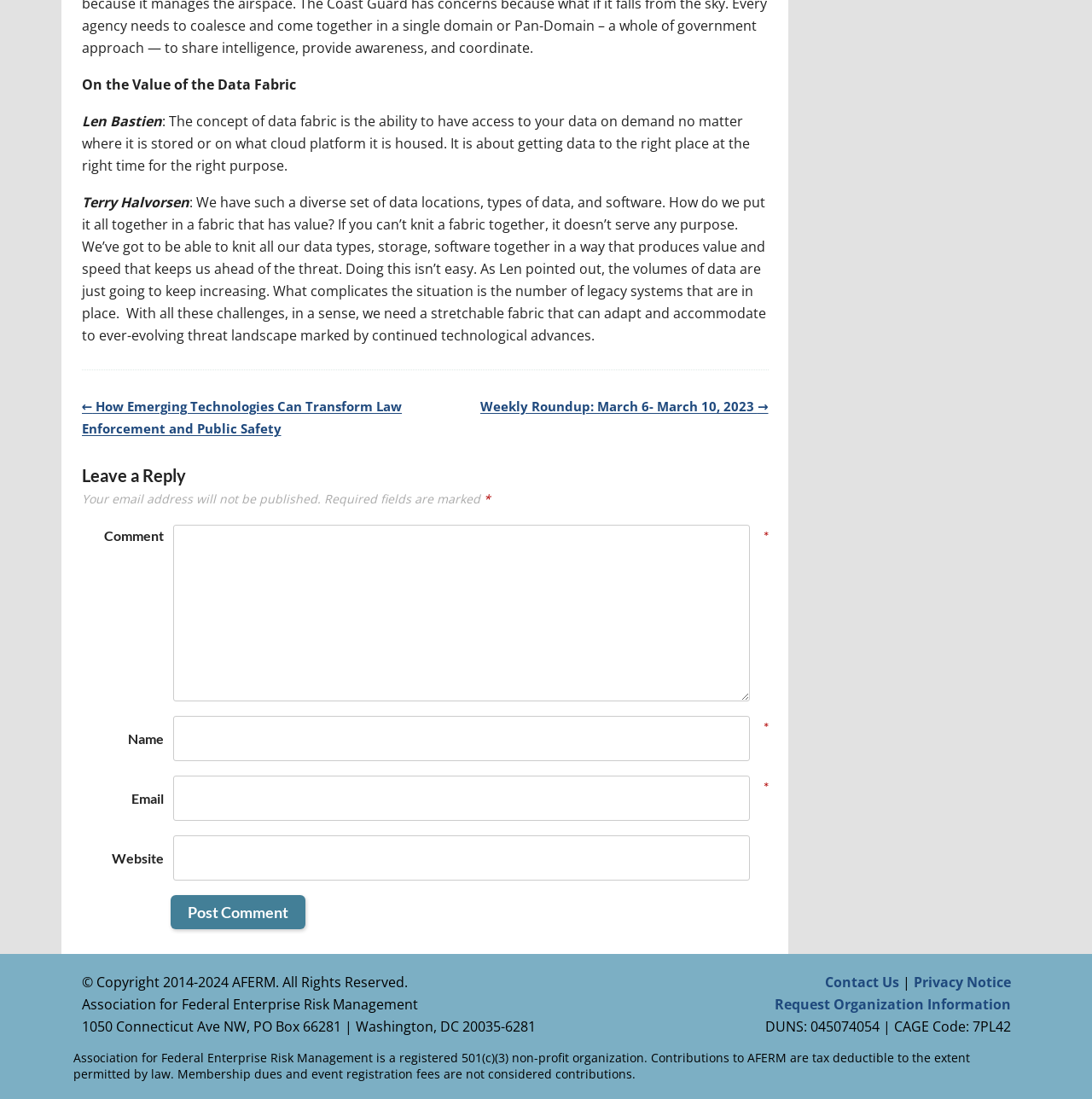Using the provided element description: "parent_node: Email aria-describedby="email-notes" name="email"", determine the bounding box coordinates of the corresponding UI element in the screenshot.

[0.159, 0.706, 0.687, 0.747]